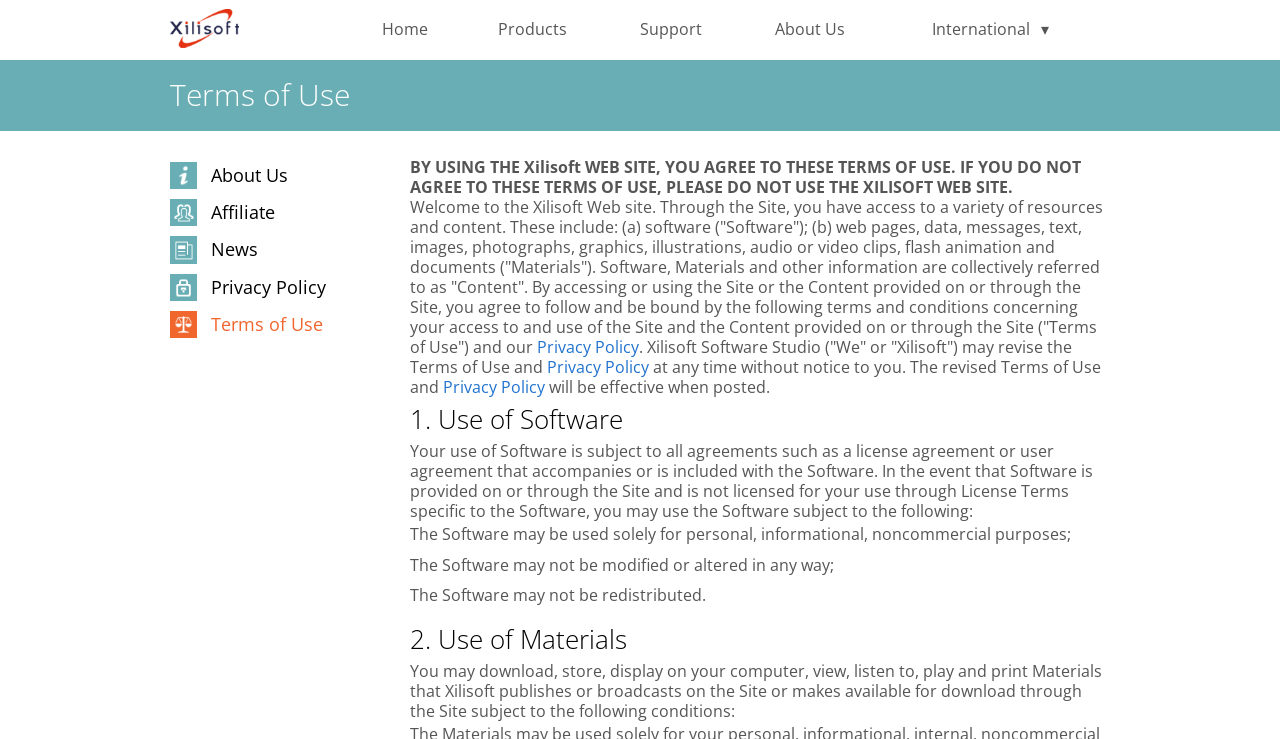Explain the webpage's design and content in an elaborate manner.

The webpage is titled "Xilisoft Corporation - Terms of Use" and has a prominent heading "Terms of Use" at the top. Below the title, there is a navigation menu with links to "Home", "Products", "Support", "About Us", and "International" with a dropdown menu for language selection.

On the left side of the page, there is a sidebar with links to "About Us", "Affiliate", "News", "Privacy Policy", and "Terms of Use", each accompanied by a small image.

The main content of the page is divided into sections, each with a heading. The first section explains the terms of use, stating that by using the Xilisoft website, users agree to these terms. It also provides a brief overview of the content available on the site, including software and materials.

The second section, "1. Use of Software", outlines the conditions for using software provided on the site. This includes a statement that software use is subject to license agreements or user agreements, and provides additional conditions for using software without specific license terms.

The third section, "2. Use of Materials", explains the conditions for downloading, storing, and using materials published or broadcast on the site. This includes a statement that materials may be used for personal, informational, and non-commercial purposes, and provides additional conditions for using materials.

Throughout the page, there are links to the "Privacy Policy" and other relevant documents. The text is presented in a clear and organized manner, with headings and paragraphs making it easy to read and understand.